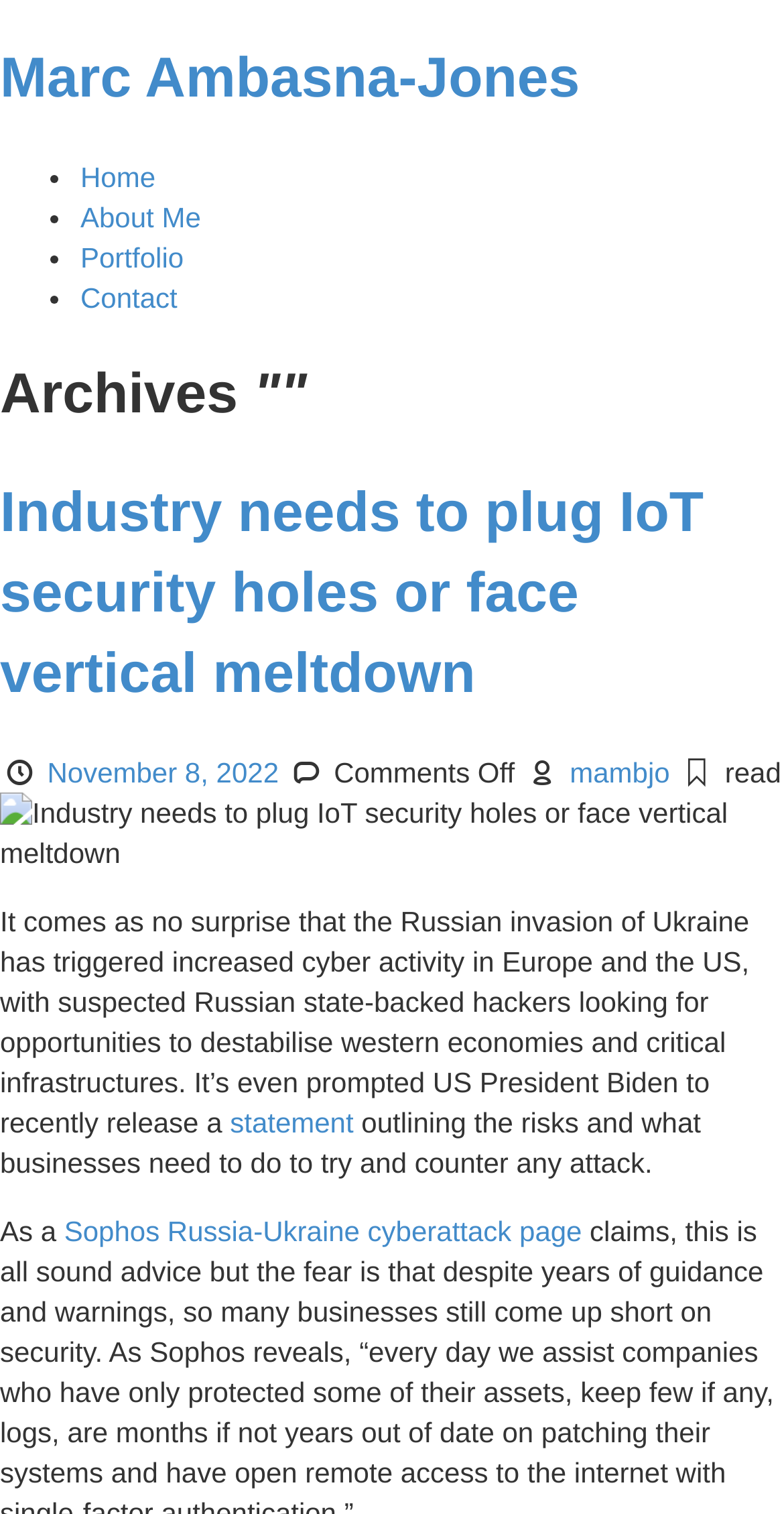Based on the element description "November 8, 2022", predict the bounding box coordinates of the UI element.

[0.06, 0.499, 0.366, 0.52]